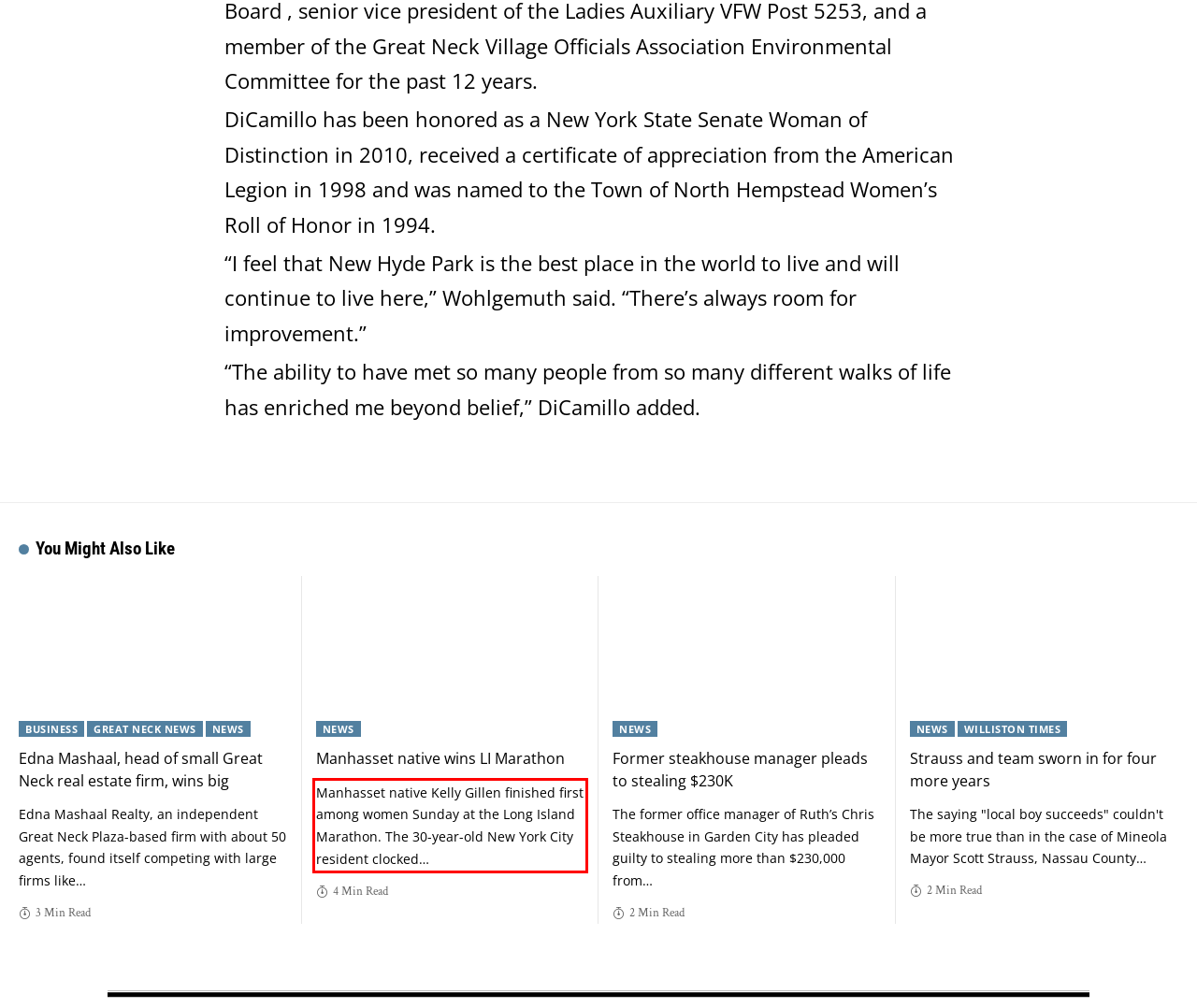Observe the screenshot of the webpage, locate the red bounding box, and extract the text content within it.

Manhasset native Kelly Gillen finished first among women Sunday at the Long Island Marathon. The 30-year-old New York City resident clocked…